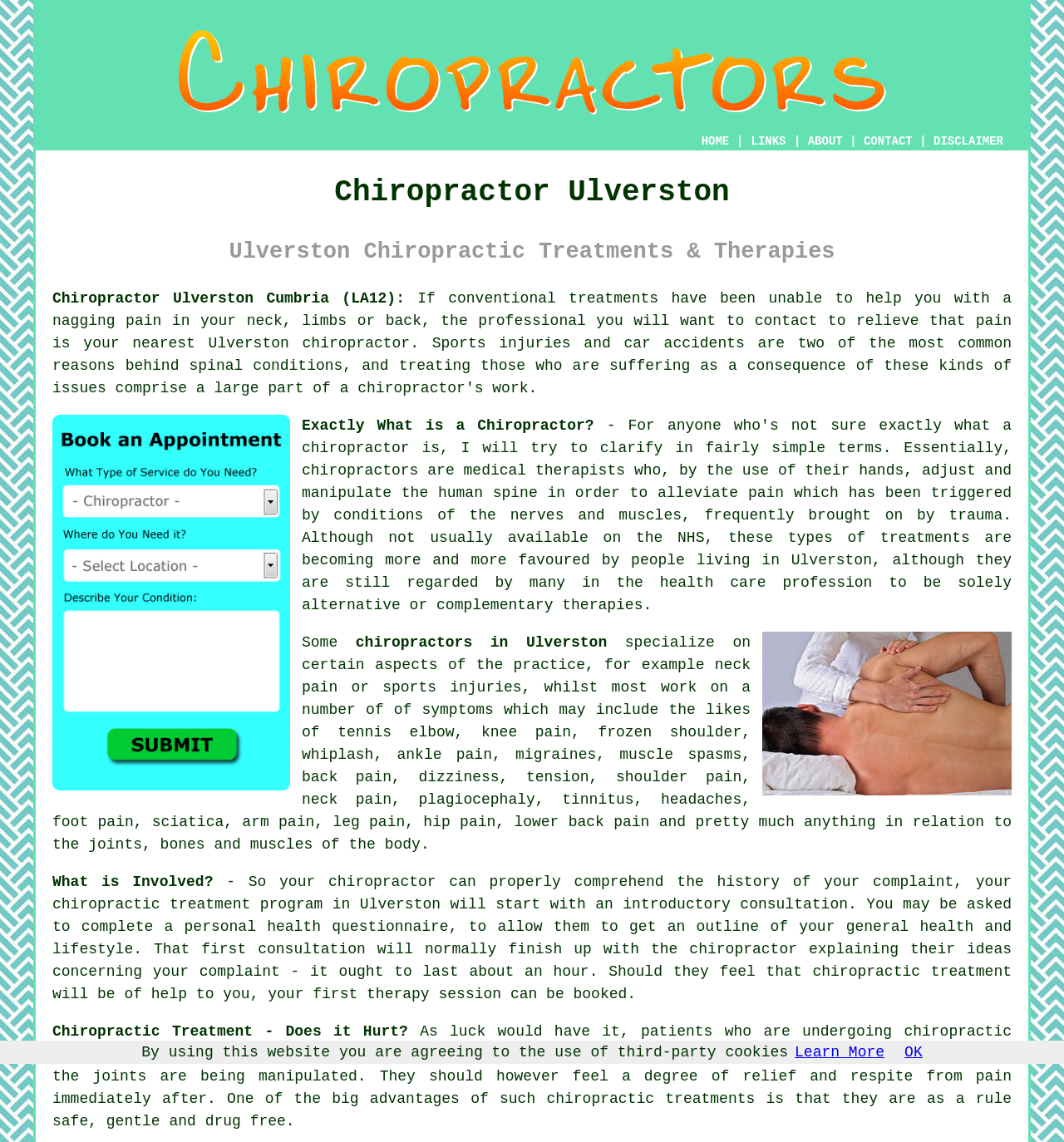Can you determine the bounding box coordinates of the area that needs to be clicked to fulfill the following instruction: "Book a therapy session"?

[0.345, 0.863, 0.471, 0.878]